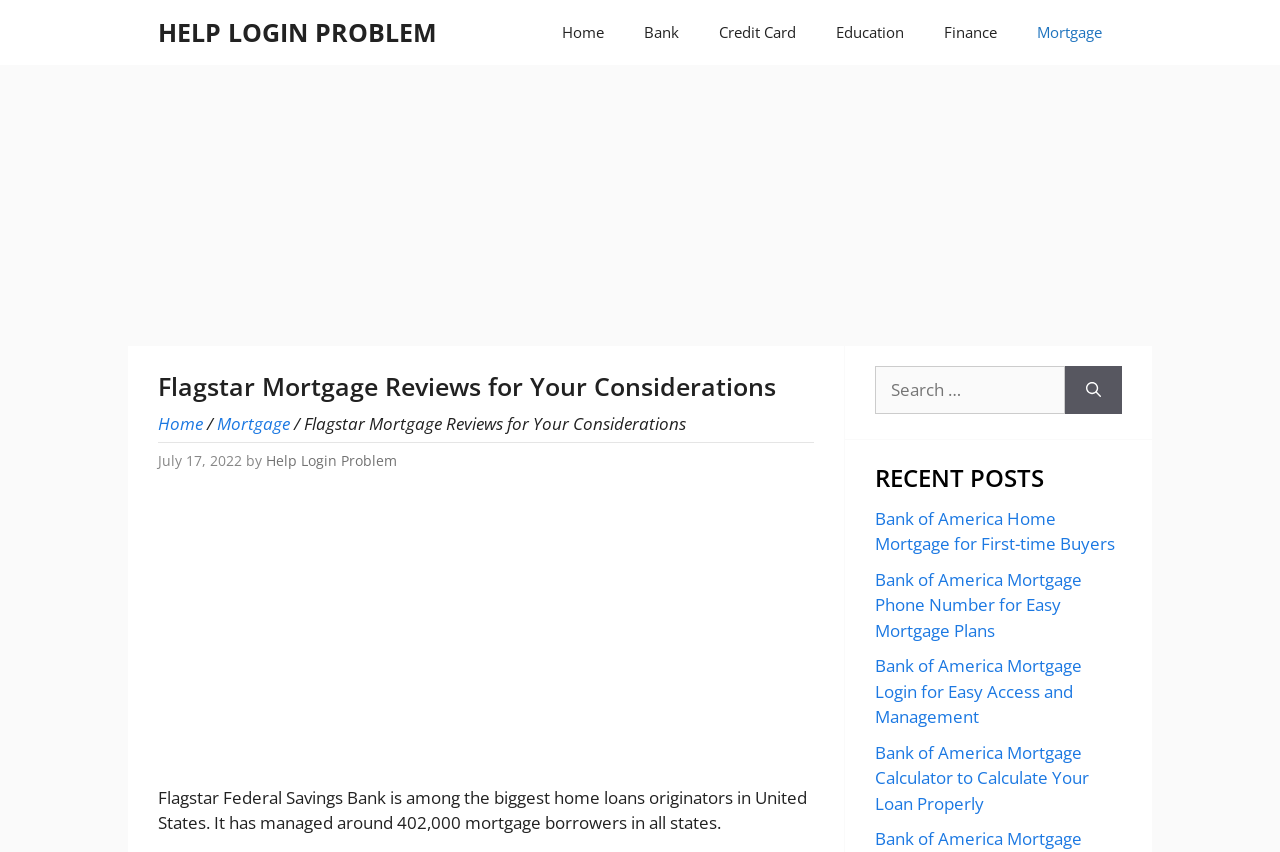Pinpoint the bounding box coordinates of the area that should be clicked to complete the following instruction: "Click on the 'Mortgage' link". The coordinates must be given as four float numbers between 0 and 1, i.e., [left, top, right, bottom].

[0.795, 0.0, 0.877, 0.076]